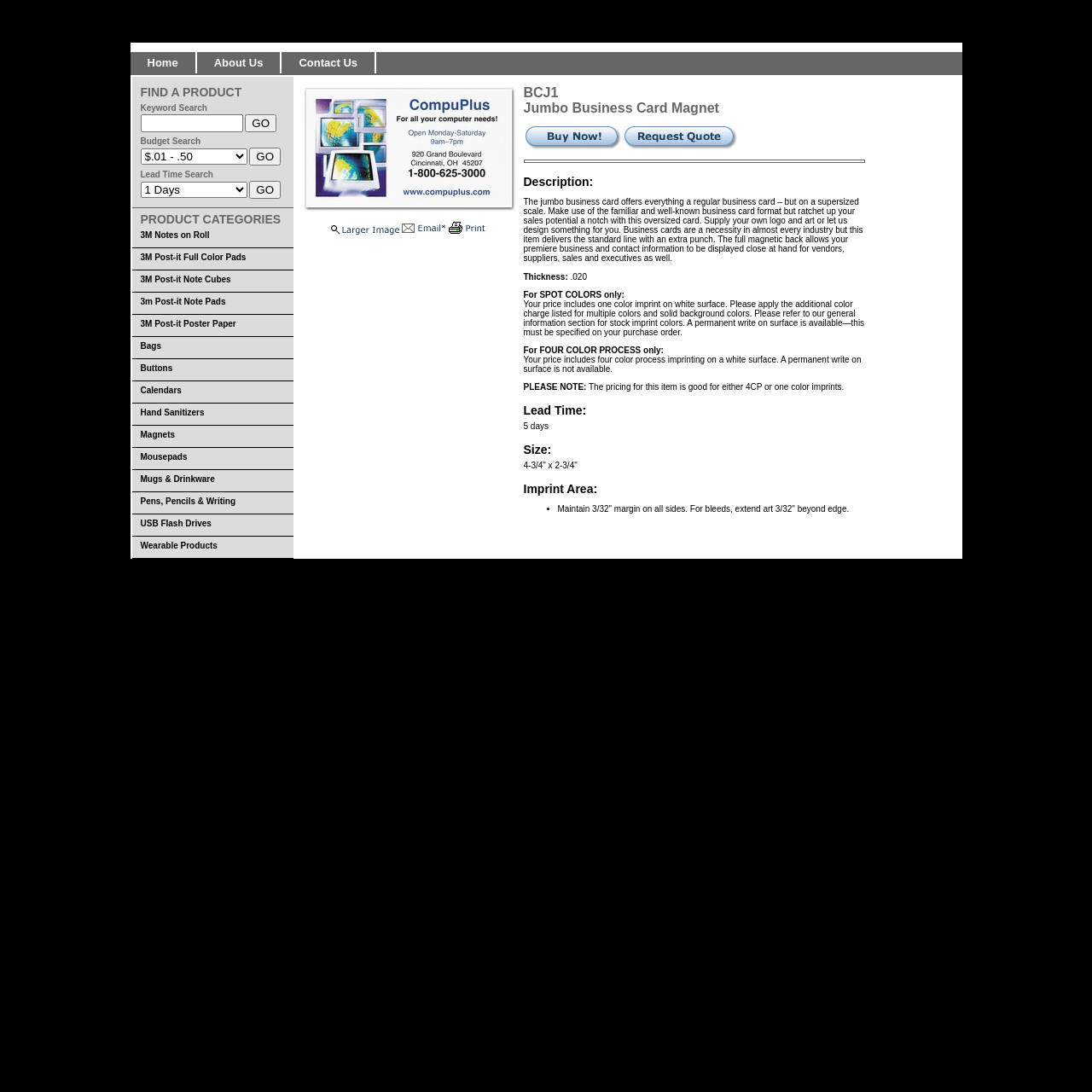Using the description: "Home", determine the UI element's bounding box coordinates. Ensure the coordinates are in the format of four float numbers between 0 and 1, i.e., [left, top, right, bottom].

[0.135, 0.052, 0.163, 0.063]